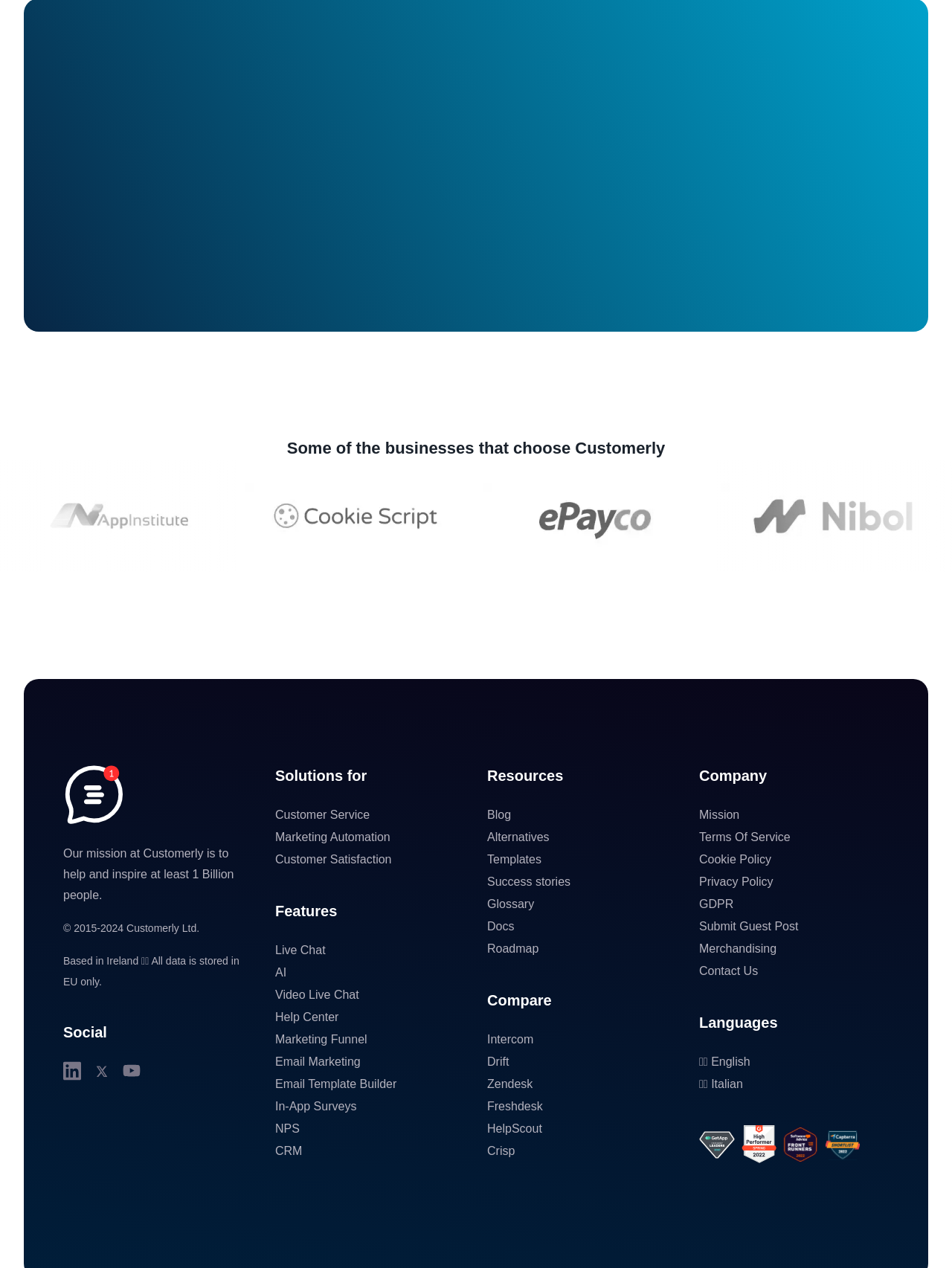Please find the bounding box coordinates for the clickable element needed to perform this instruction: "Read the 'Blog'".

[0.512, 0.638, 0.537, 0.648]